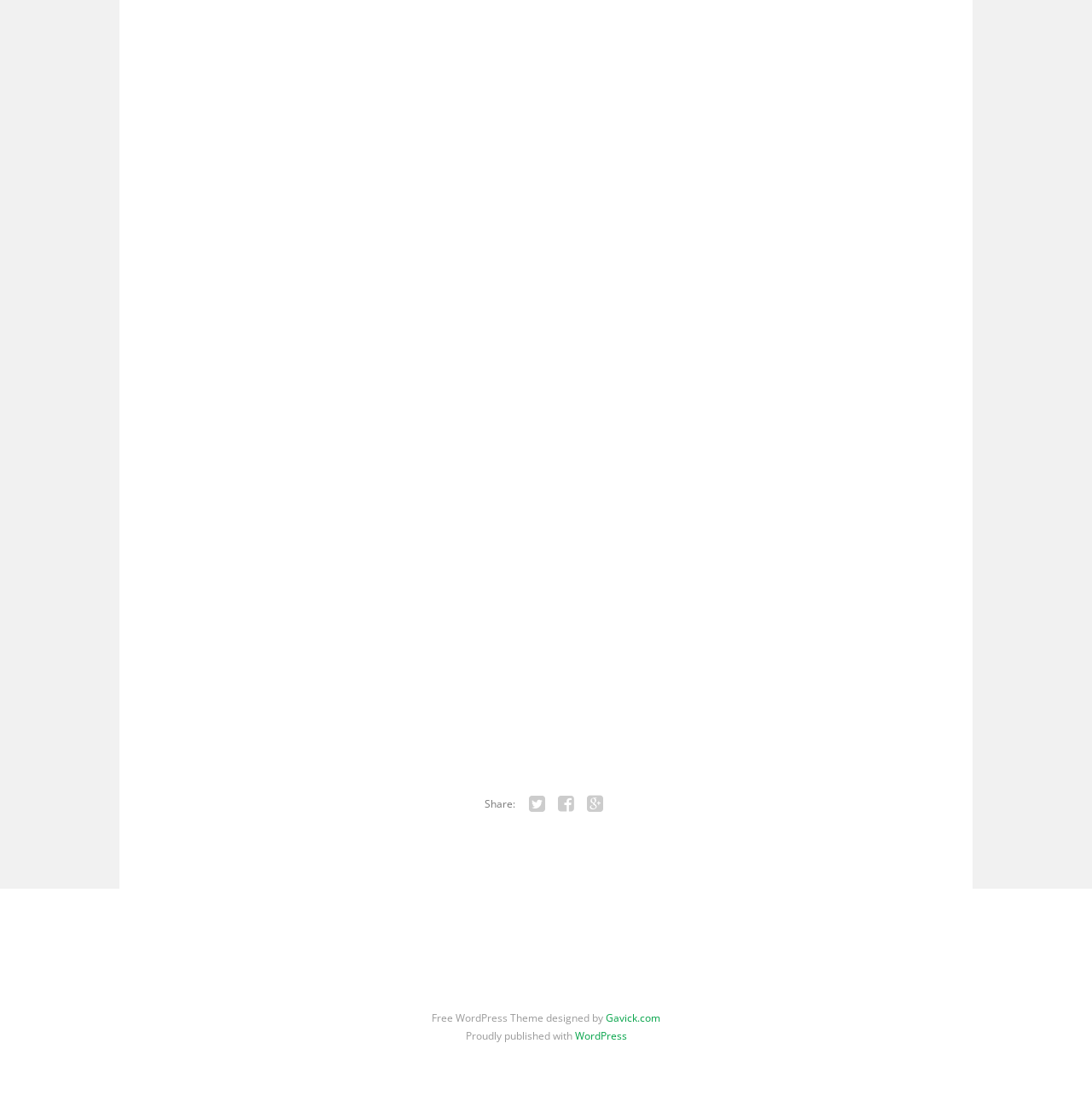Specify the bounding box coordinates for the region that must be clicked to perform the given instruction: "Visit Gavick.com".

[0.555, 0.913, 0.605, 0.926]